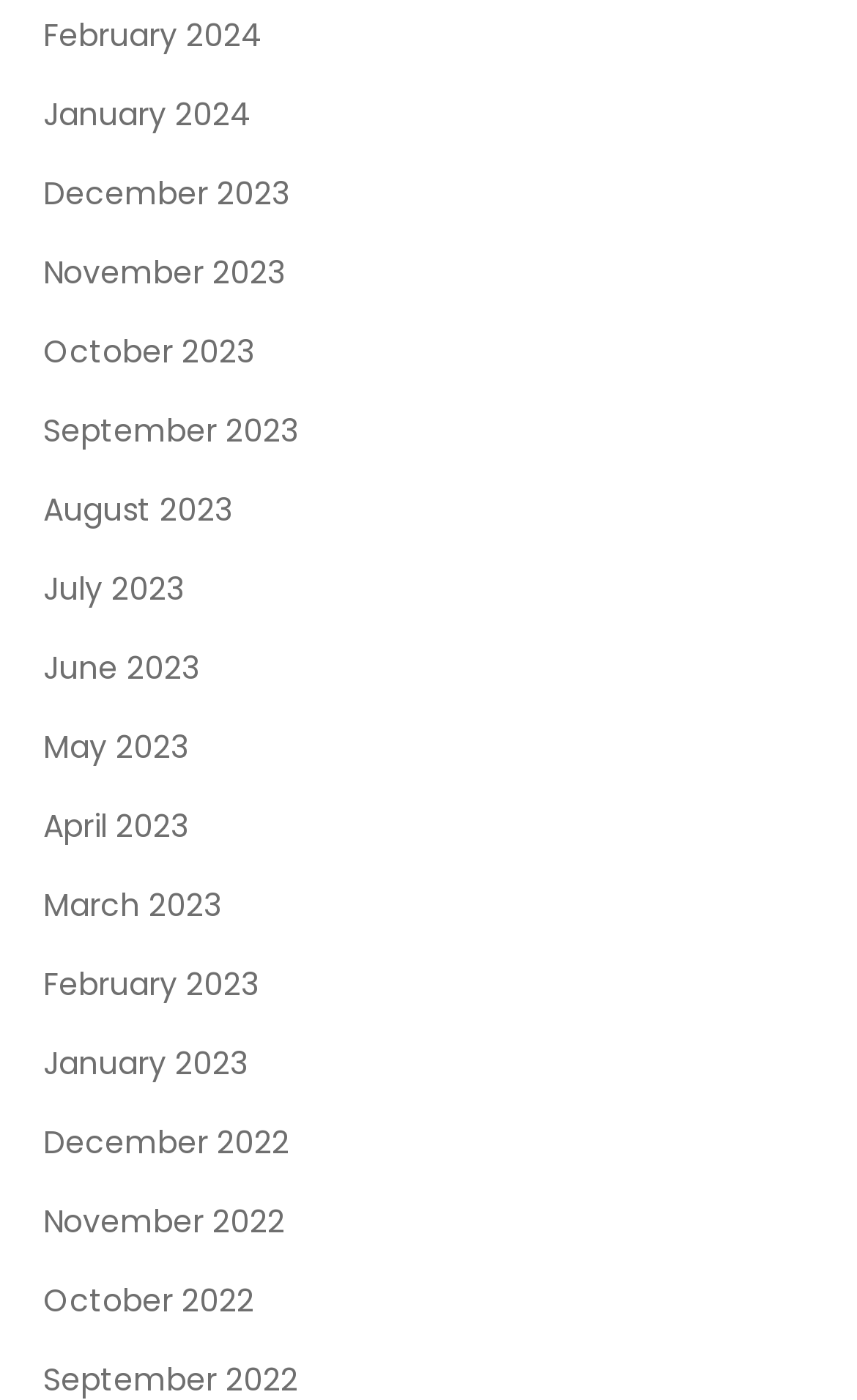Please identify the bounding box coordinates of the element on the webpage that should be clicked to follow this instruction: "go to January 2023". The bounding box coordinates should be given as four float numbers between 0 and 1, formatted as [left, top, right, bottom].

[0.05, 0.738, 0.288, 0.779]